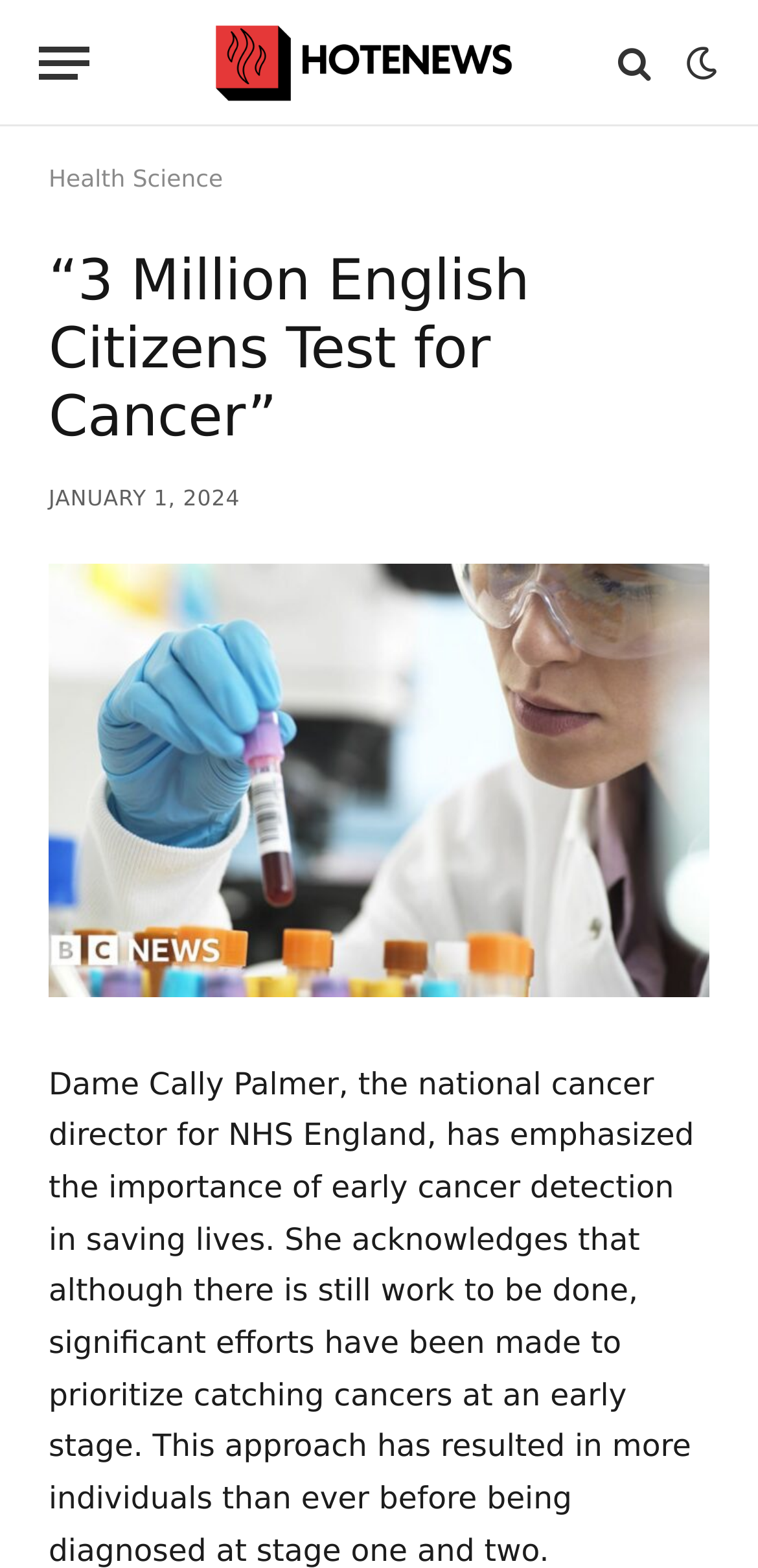Please find and provide the title of the webpage.

“3 Million English Citizens Test for Cancer”